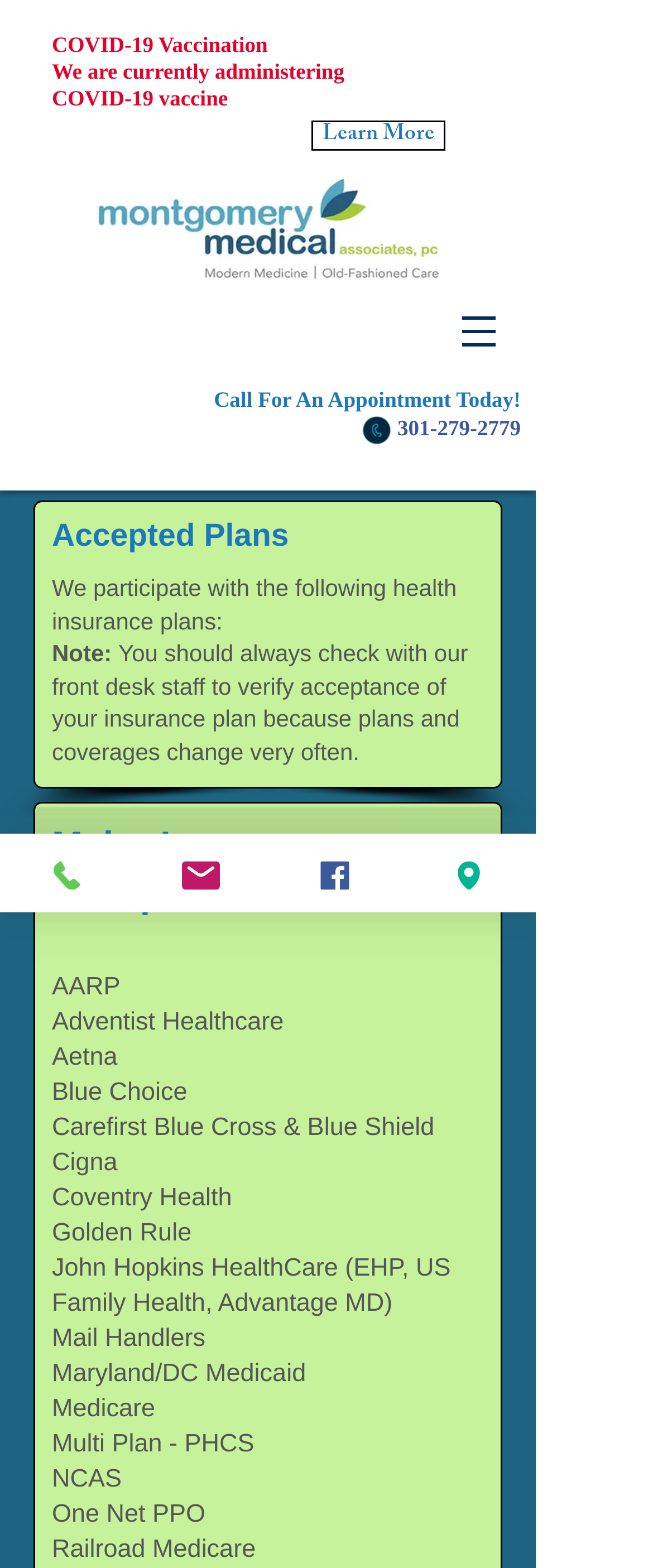Using the given description, provide the bounding box coordinates formatted as (top-left x, top-left y, bottom-right x, bottom-right y), with all values being floating point numbers between 0 and 1. Description: Learn More

[0.477, 0.077, 0.682, 0.096]